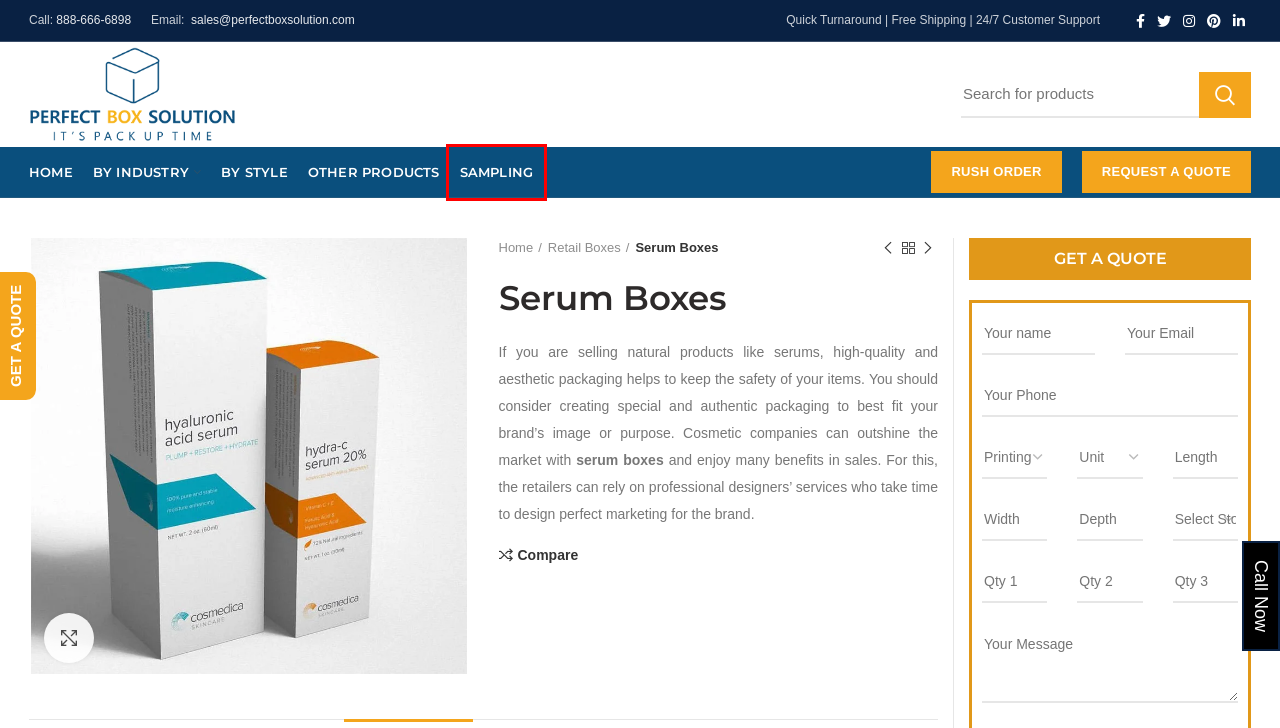You have a screenshot of a webpage with a red rectangle bounding box. Identify the best webpage description that corresponds to the new webpage after clicking the element within the red bounding box. Here are the candidates:
A. Get a Quote for Custom Packaging - PerfectBoxSolution
B. Rush Order Services Fast Shipping Solutions - PerfectBoxSolution
C. Other Products Archives - Perfect Box Solution
D. Explore Versatile Box Styles - PerfectBoxSolution
E. Streamline Your Design with PerfectBox Solution
F. Custom Printed Boxes with Logo Wholesale - Perfect Box Solution
G. Quality Products - Shop Online for Perfect Box Solutions
H. Retail Boxes - Perfect Box Solution

E